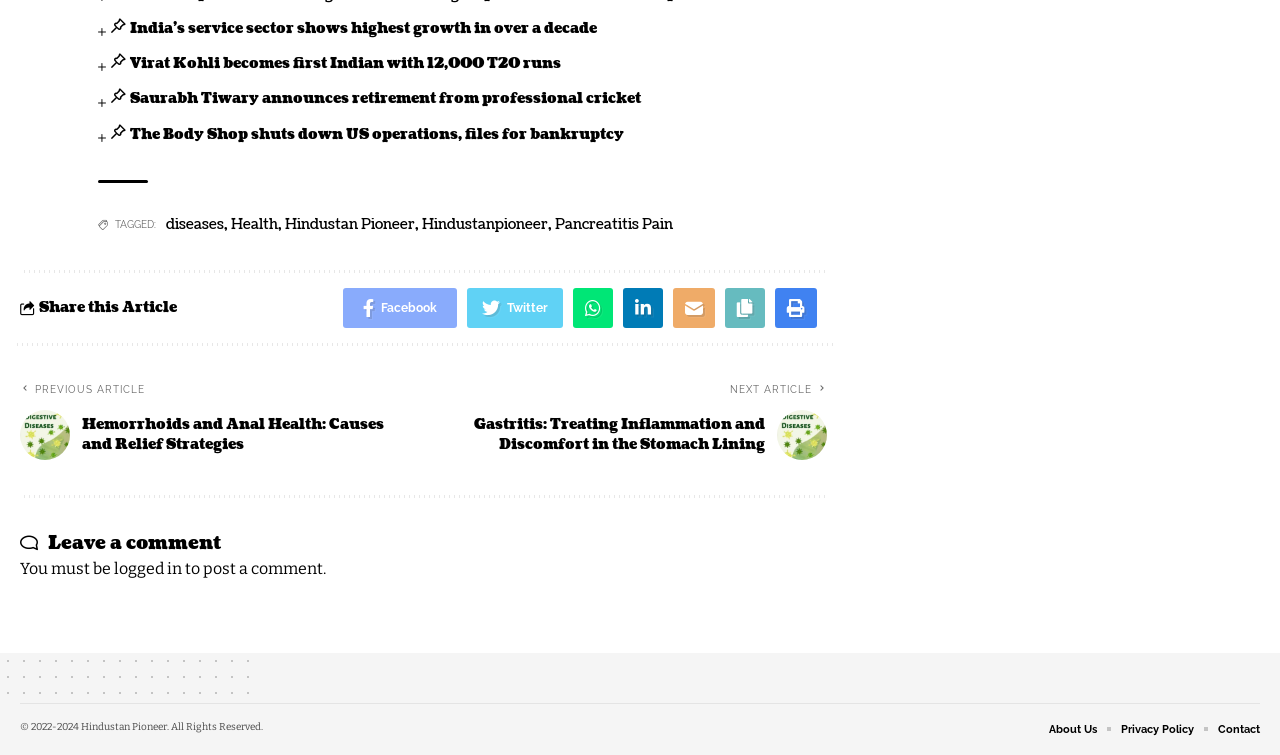Determine the bounding box coordinates of the area to click in order to meet this instruction: "Leave a comment".

[0.038, 0.703, 0.173, 0.736]